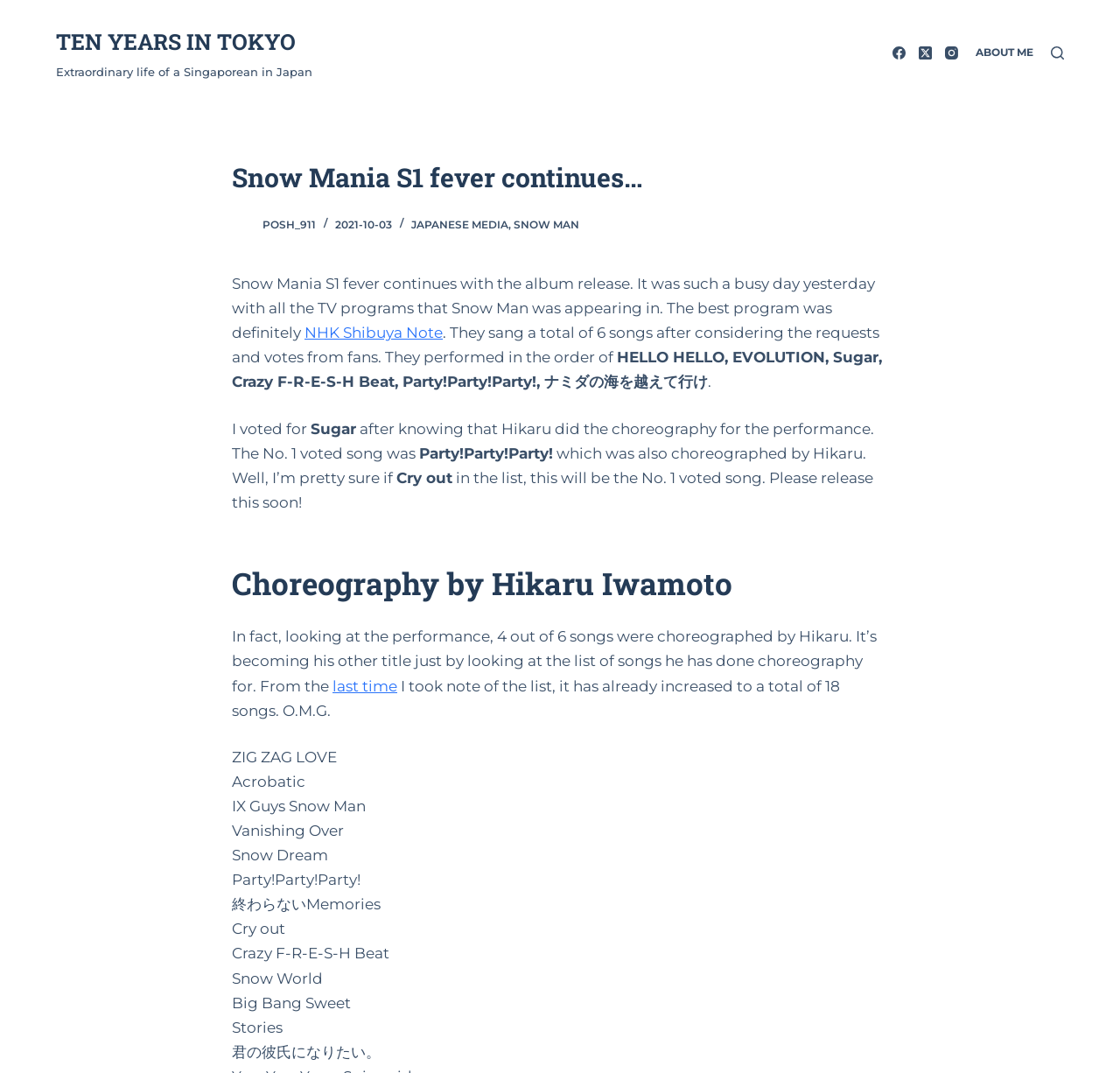Please provide a short answer using a single word or phrase for the question:
Who choreographed the song 'Cry out'?

Hikaru Iwamoto